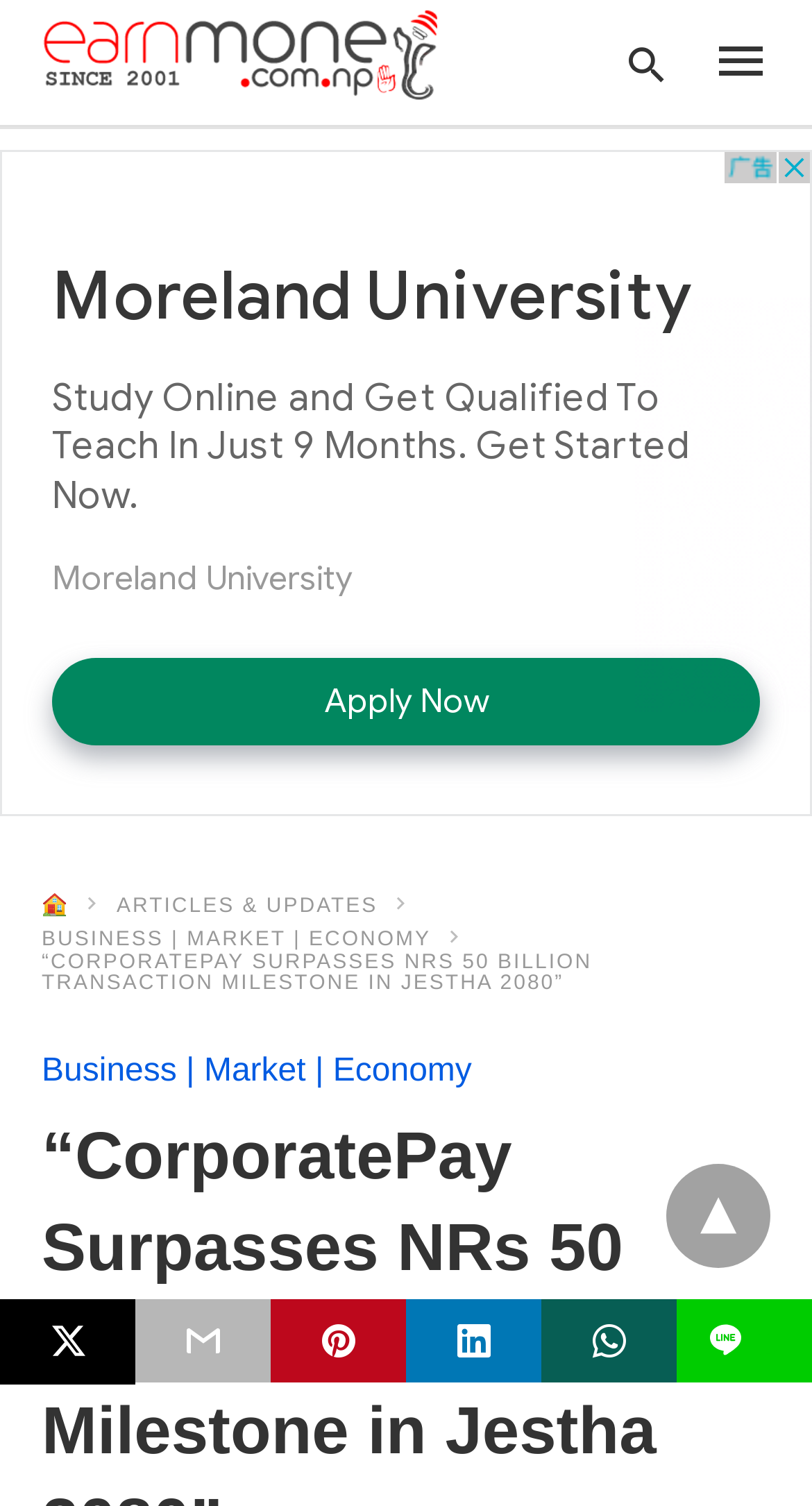Answer the question using only one word or a concise phrase: What is the search query placeholder?

Type your search query and hit enter: